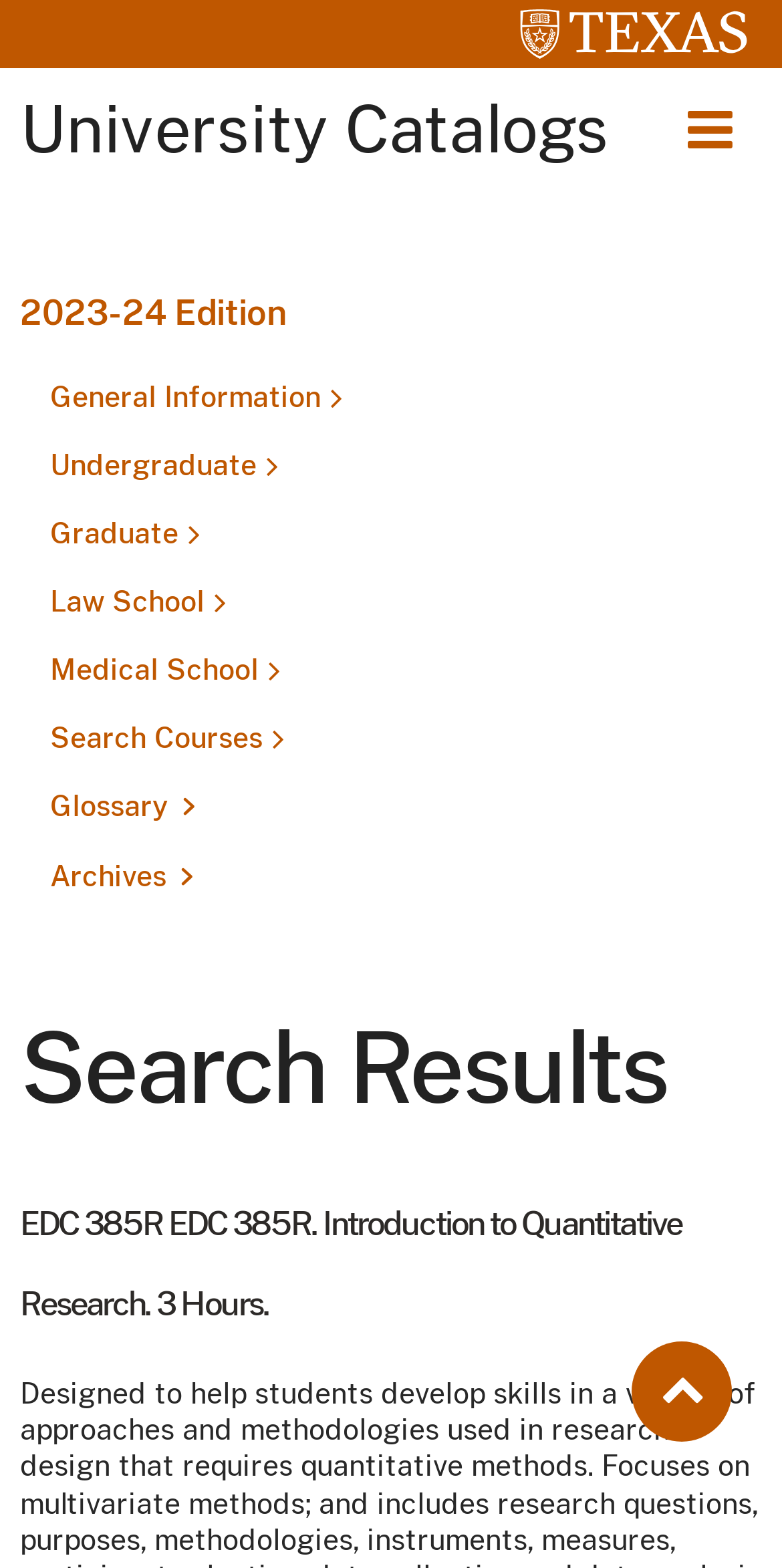Determine the bounding box coordinates for the clickable element required to fulfill the instruction: "Toggle the menu". Provide the coordinates as four float numbers between 0 and 1, i.e., [left, top, right, bottom].

[0.841, 0.054, 0.974, 0.113]